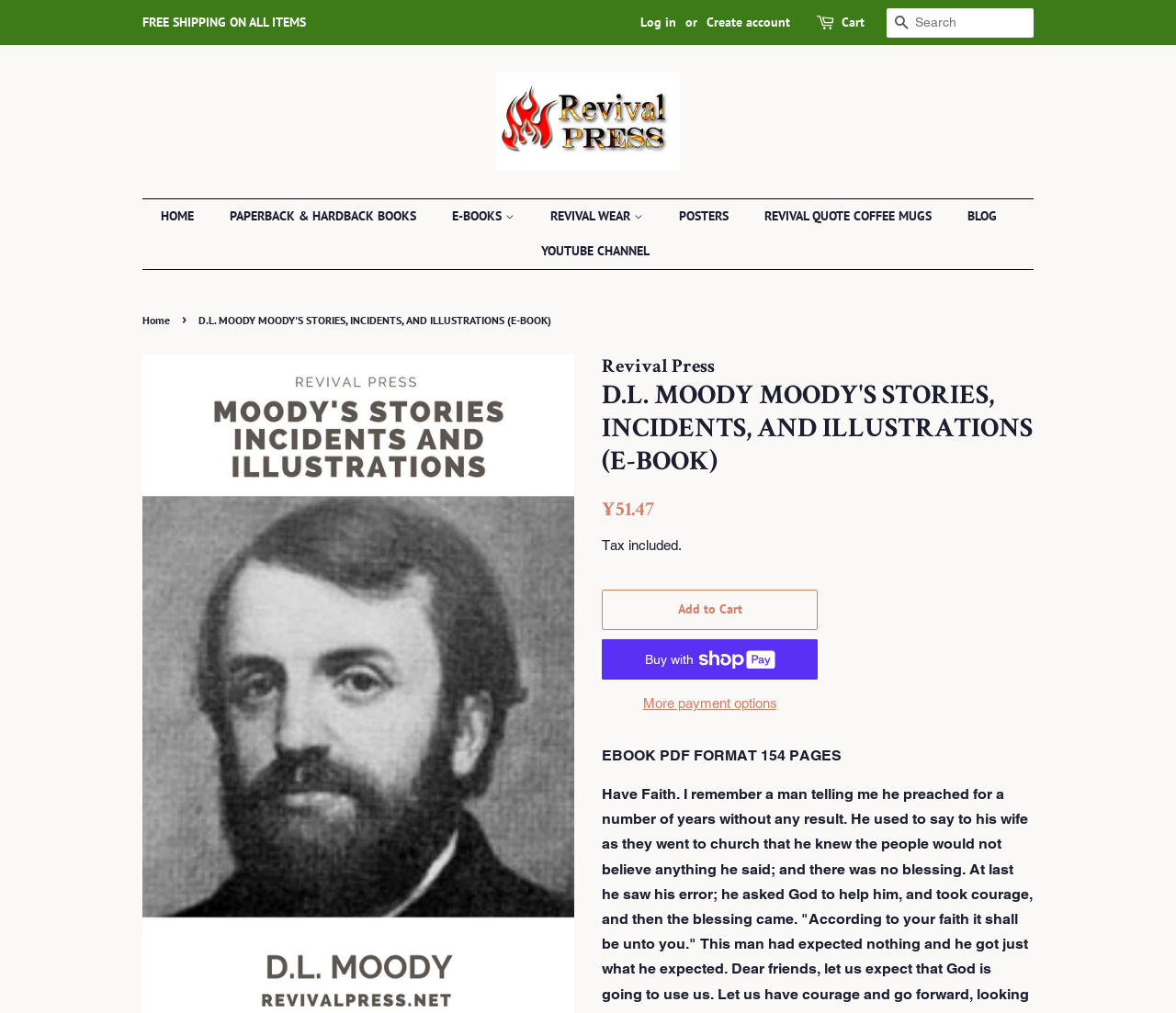Determine the bounding box coordinates of the UI element described below. Use the format (top-left x, top-left y, bottom-right x, bottom-right y) with floating point numbers between 0 and 1: BLOG

[0.811, 0.197, 0.863, 0.231]